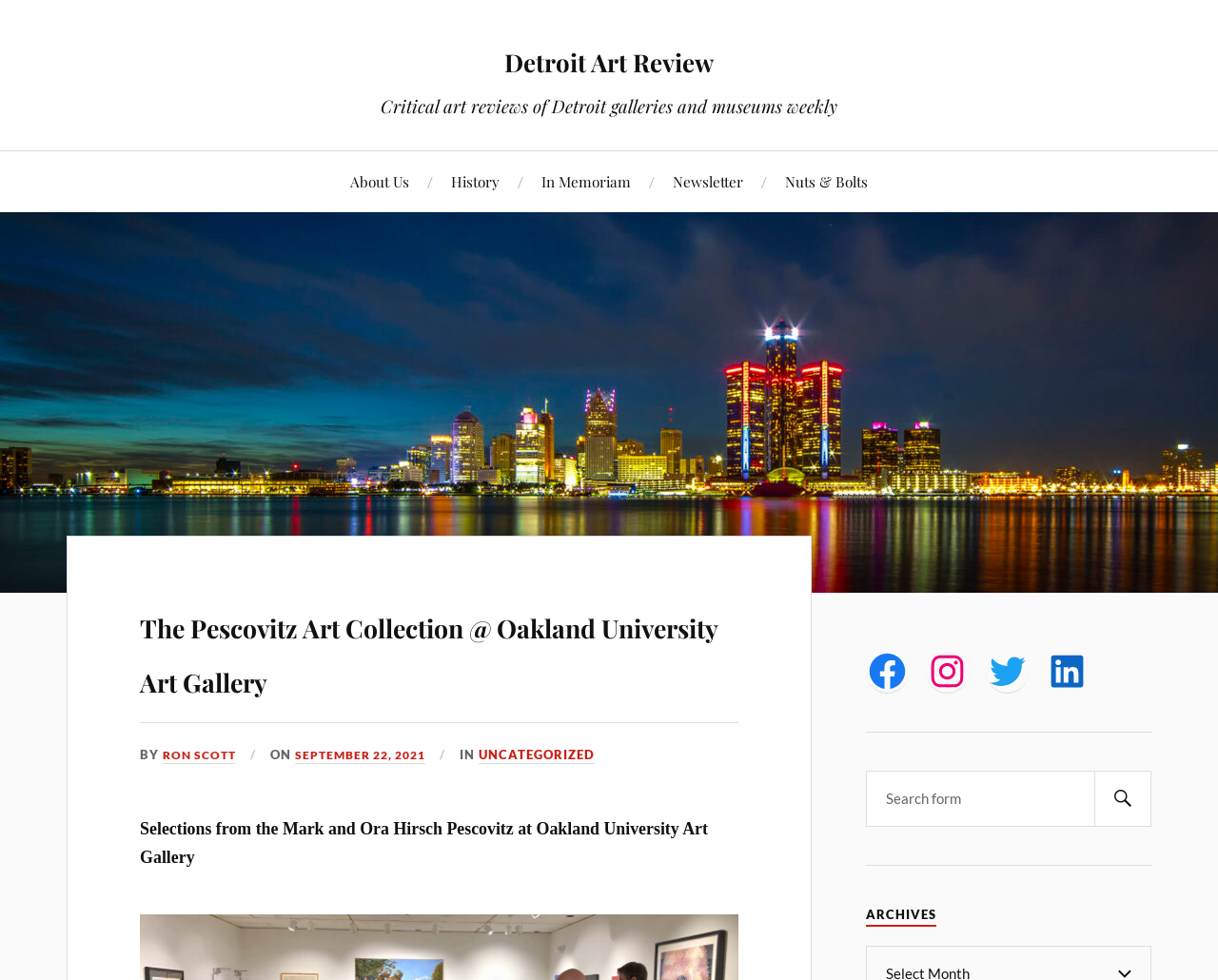Determine the main text heading of the webpage and provide its content.

The Pescovitz Art Collection @ Oakland University Art Gallery